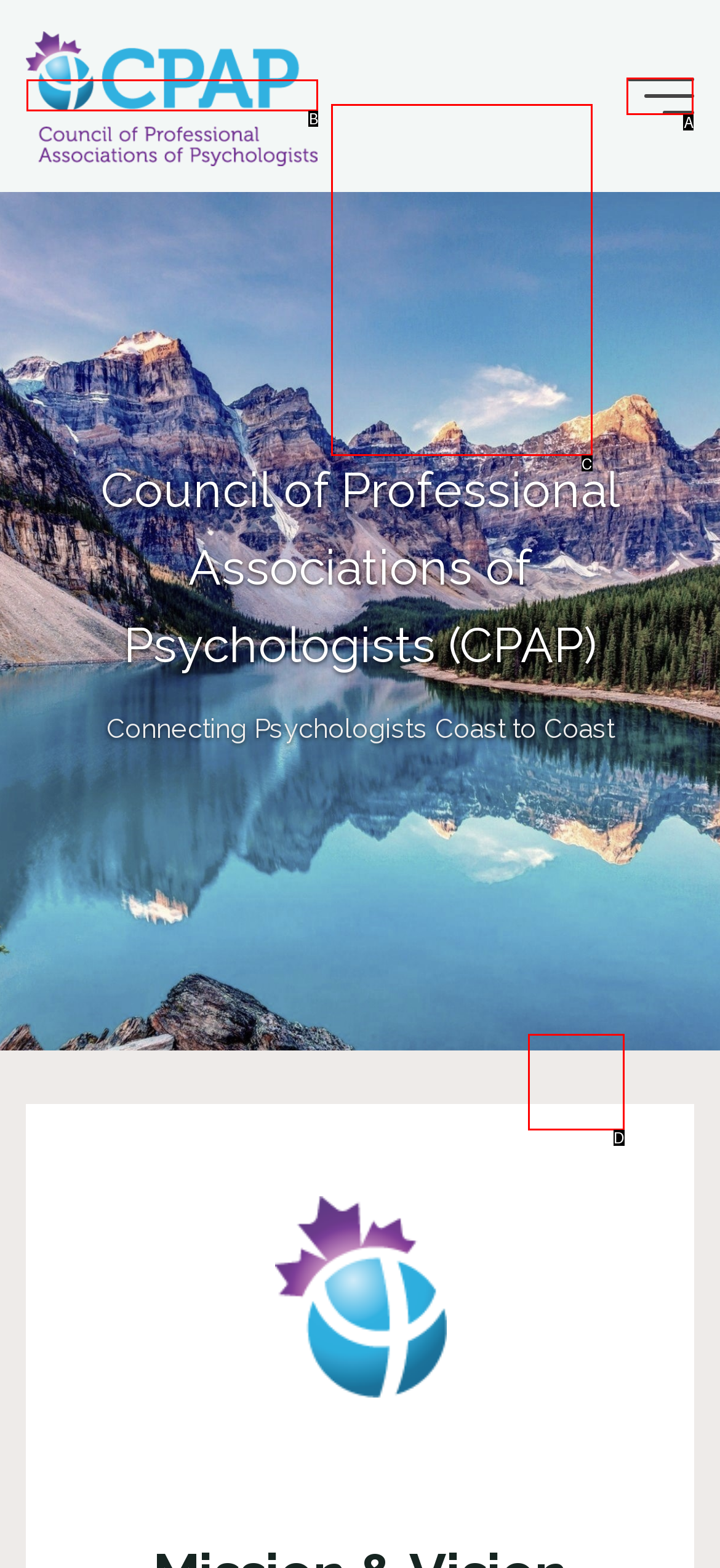Identify the option that corresponds to the description: aria-label="Main menu". Provide only the letter of the option directly.

A